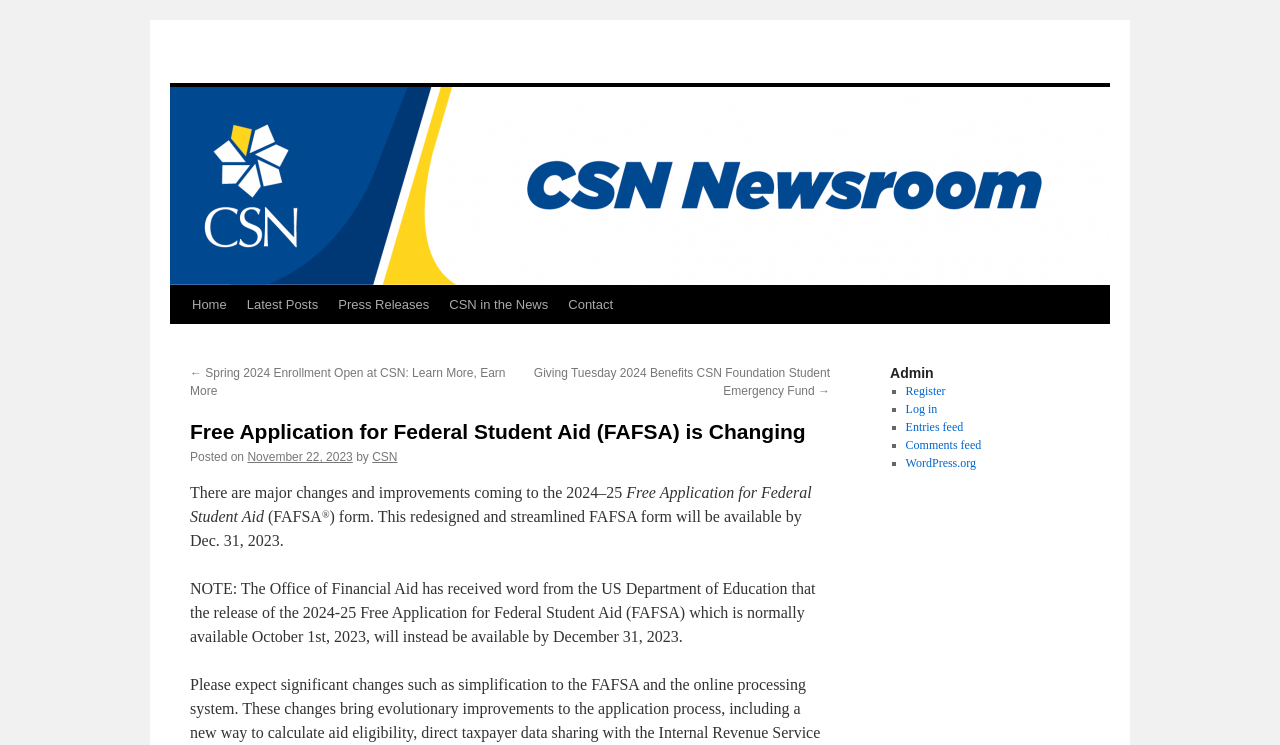Explain in detail what you observe on this webpage.

The webpage is about the changes and improvements coming to the 2024-25 Free Application for Federal Student Aid (FAFSA) form. At the top, there are five links: "Home", "Latest Posts", "Press Releases", "CSN in the News", and "Contact", aligned horizontally. Below these links, there are two more links: "← Spring 2024 Enrollment Open at CSN: Learn More, Earn More" and "Giving Tuesday 2024 Benefits CSN Foundation Student Emergency Fund →", positioned side by side.

The main content of the webpage is a news article with the title "Free Application for Federal Student Aid (FAFSA) is Changing" in a large font. The article is divided into several paragraphs, with the first paragraph explaining that there are major changes and improvements coming to the 2024-25 FAFSA form. The second paragraph provides more details about the changes, including the release date of the new form.

On the right side of the webpage, there is a complementary section with a heading "Admin" and several links, including "Register", "Log in", "Entries feed", "Comments feed", and "WordPress.org", each preceded by a list marker "■".